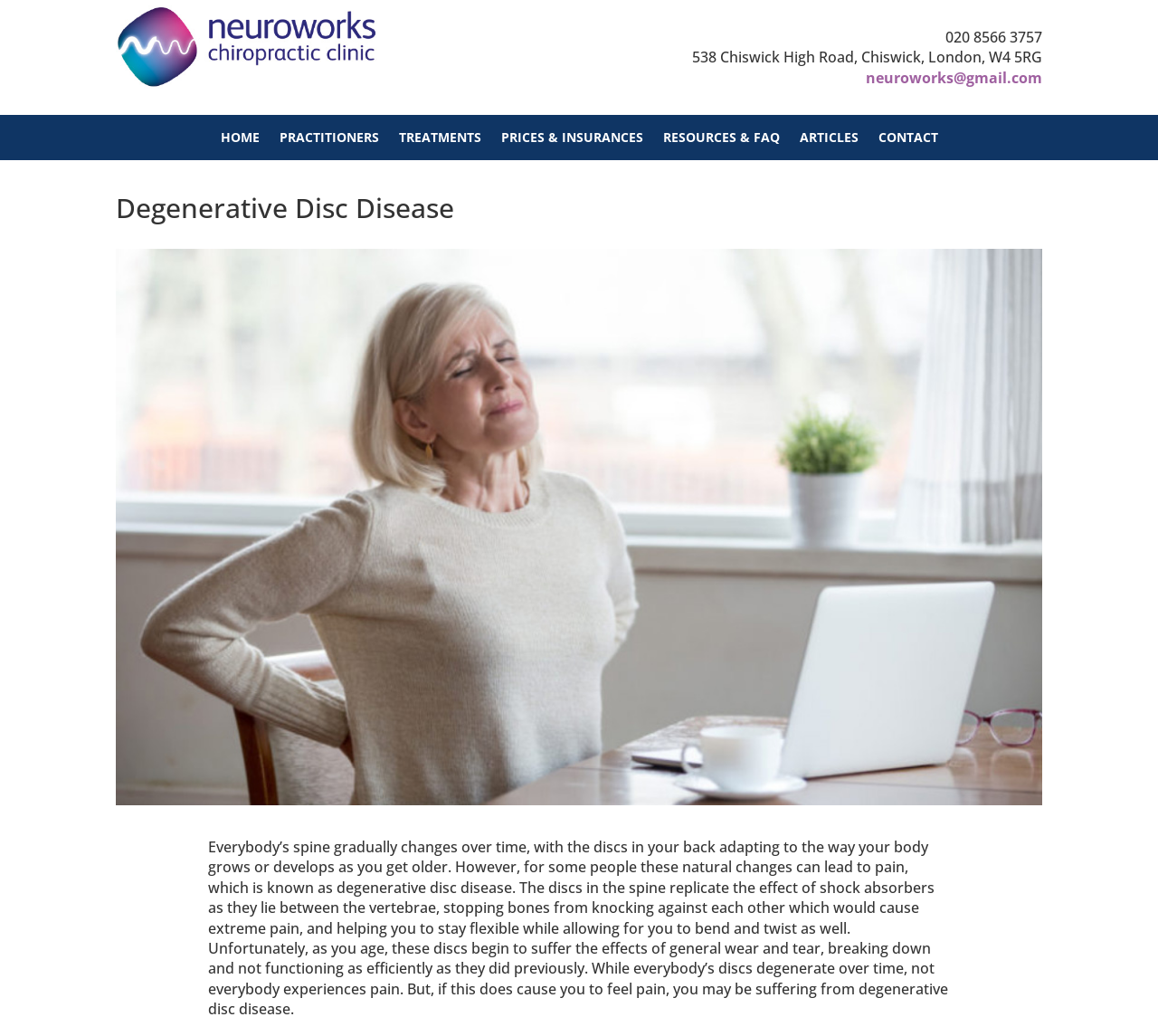What is the email address of the clinic?
Answer briefly with a single word or phrase based on the image.

neuroworks@gmail.com